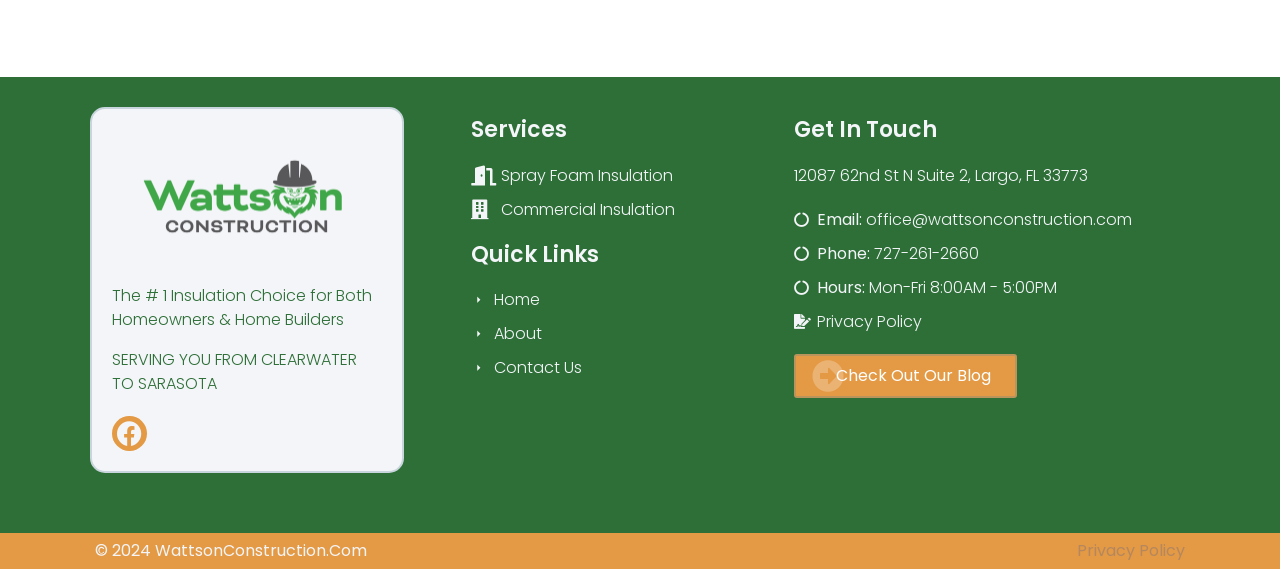Please find the bounding box coordinates of the clickable region needed to complete the following instruction: "Visit Facebook page". The bounding box coordinates must consist of four float numbers between 0 and 1, i.e., [left, top, right, bottom].

[0.088, 0.732, 0.115, 0.793]